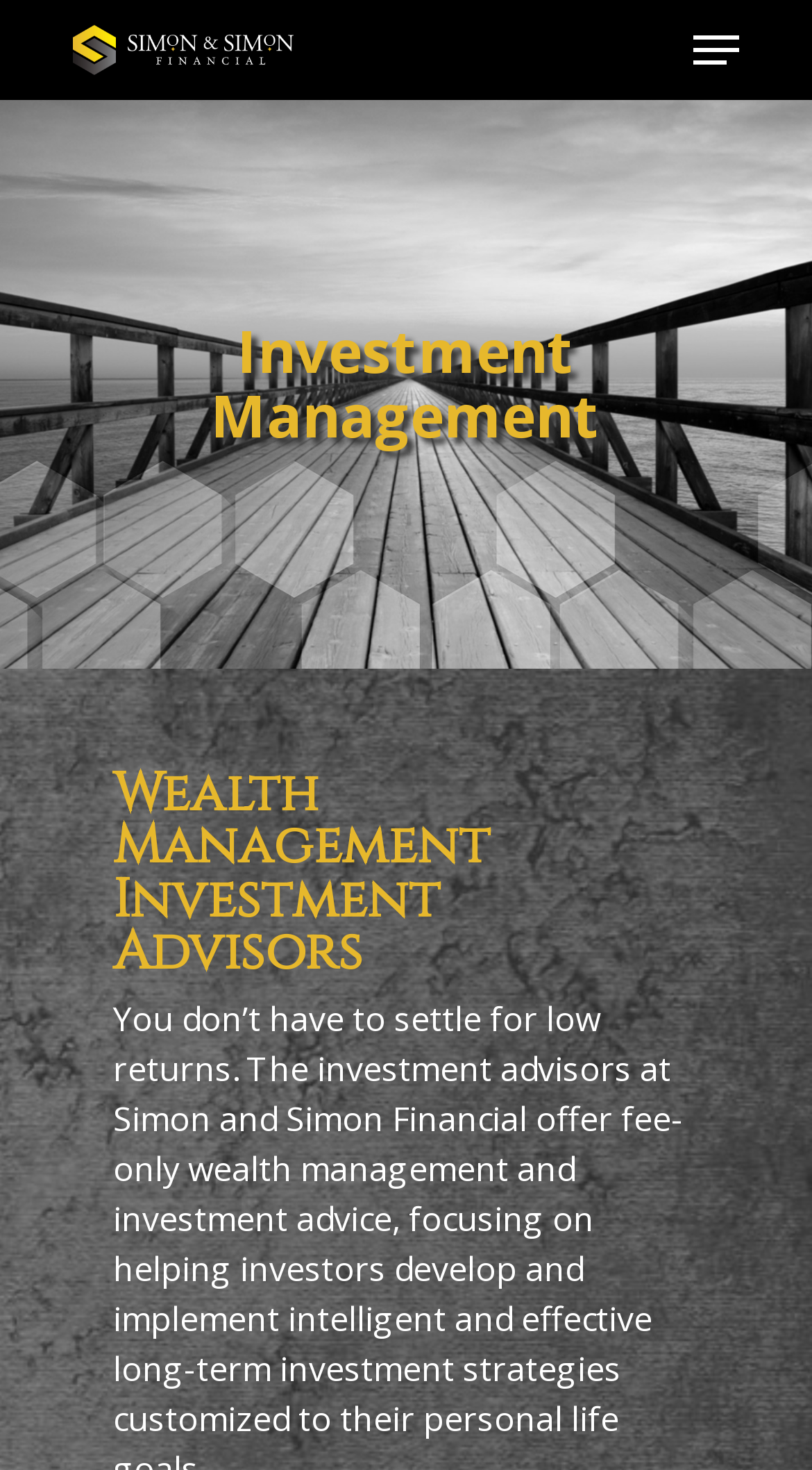Can you find the bounding box coordinates for the element to click on to achieve the instruction: "Explore the navigation menu"?

[0.854, 0.02, 0.91, 0.048]